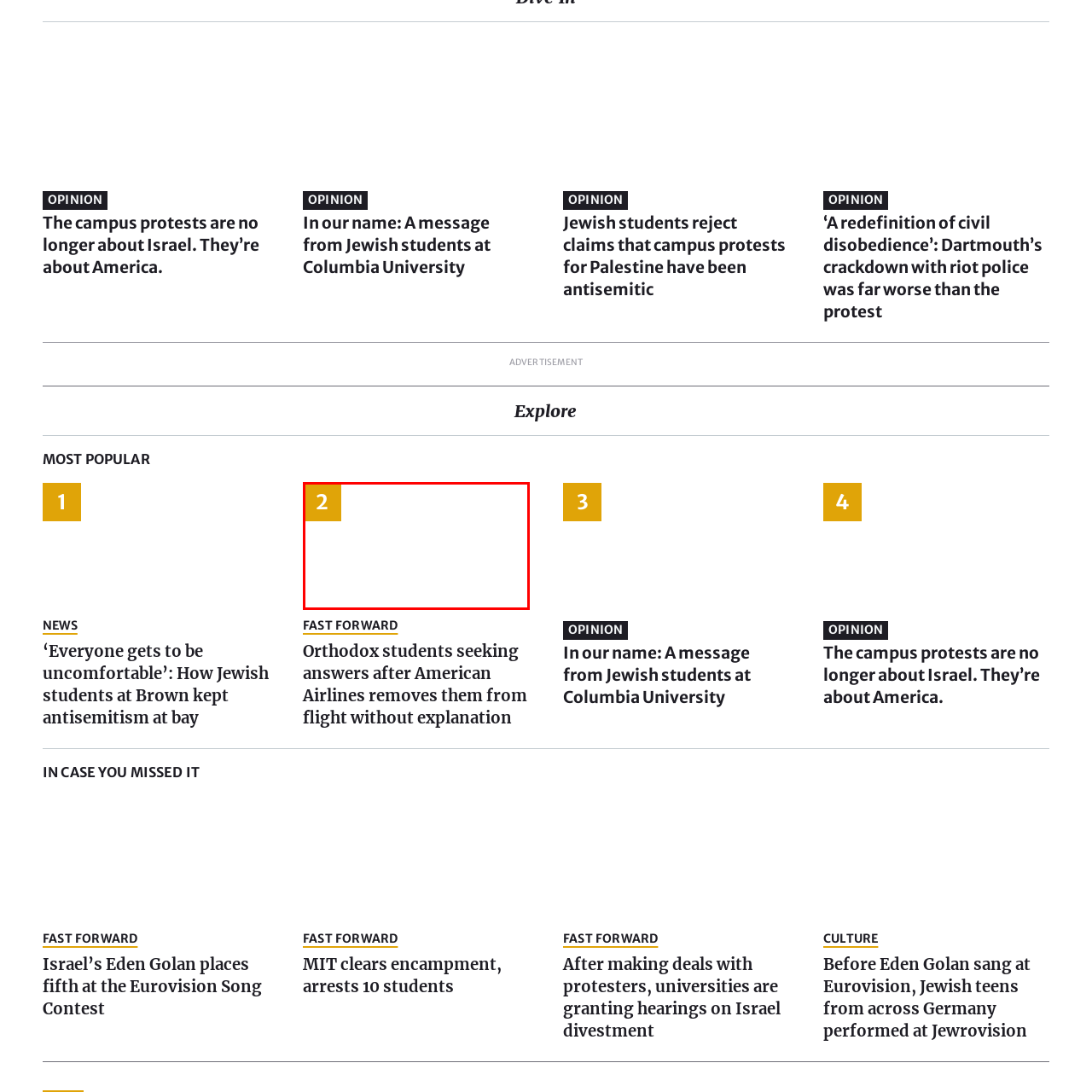View the part of the image marked by the red boundary and provide a one-word or short phrase answer to this question: 
Where is the plane located in the image?

LaGuardia Airport